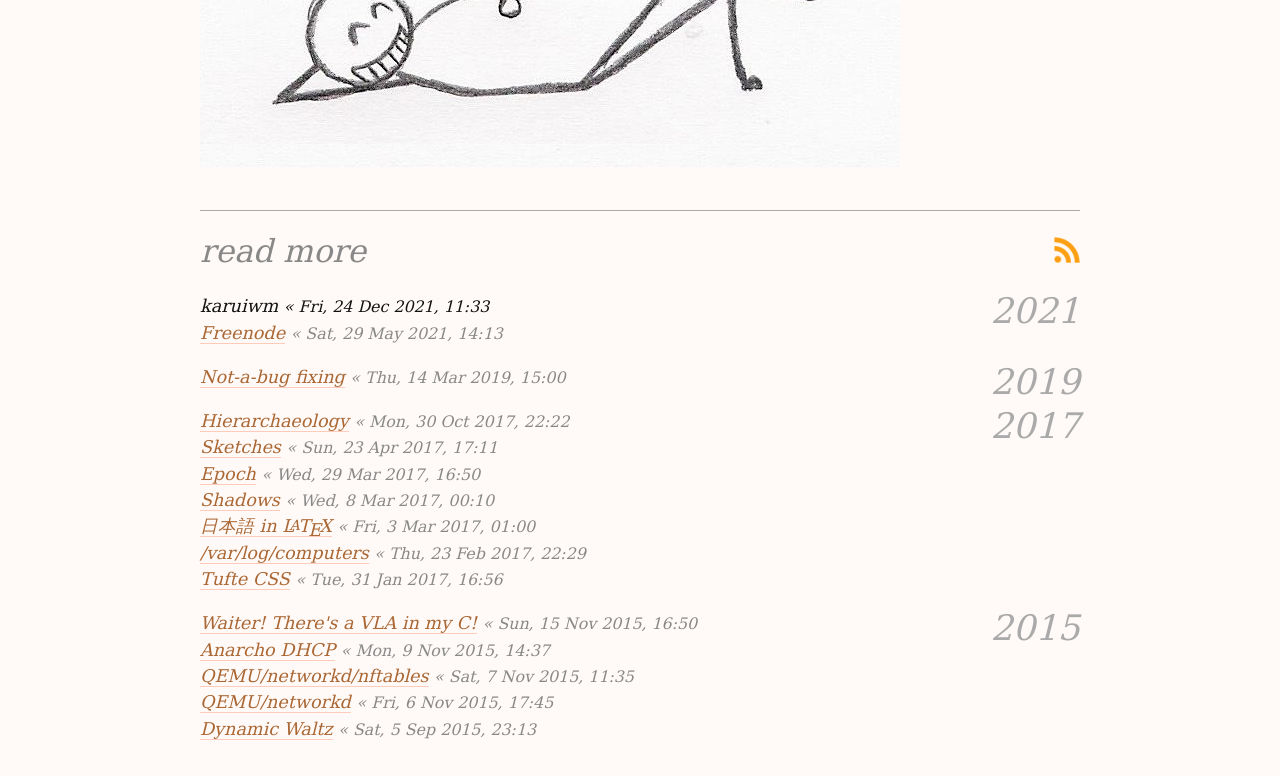Identify the bounding box coordinates of the element to click to follow this instruction: 'Visit 'Atom feed''. Ensure the coordinates are four float values between 0 and 1, provided as [left, top, right, bottom].

[0.823, 0.306, 0.844, 0.34]